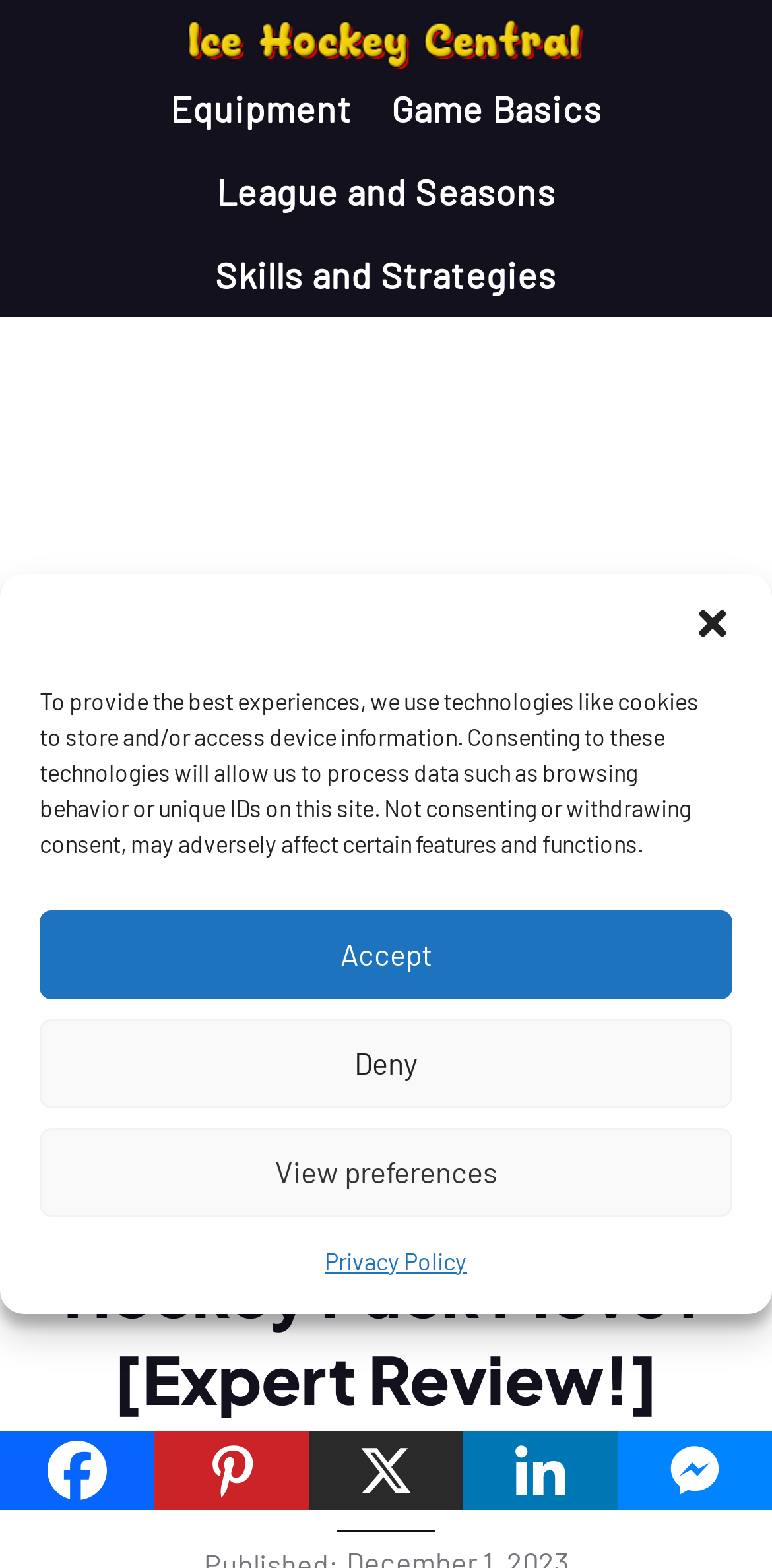Identify the bounding box coordinates of the area you need to click to perform the following instruction: "Click the 'Close dialog' button".

[0.897, 0.384, 0.949, 0.41]